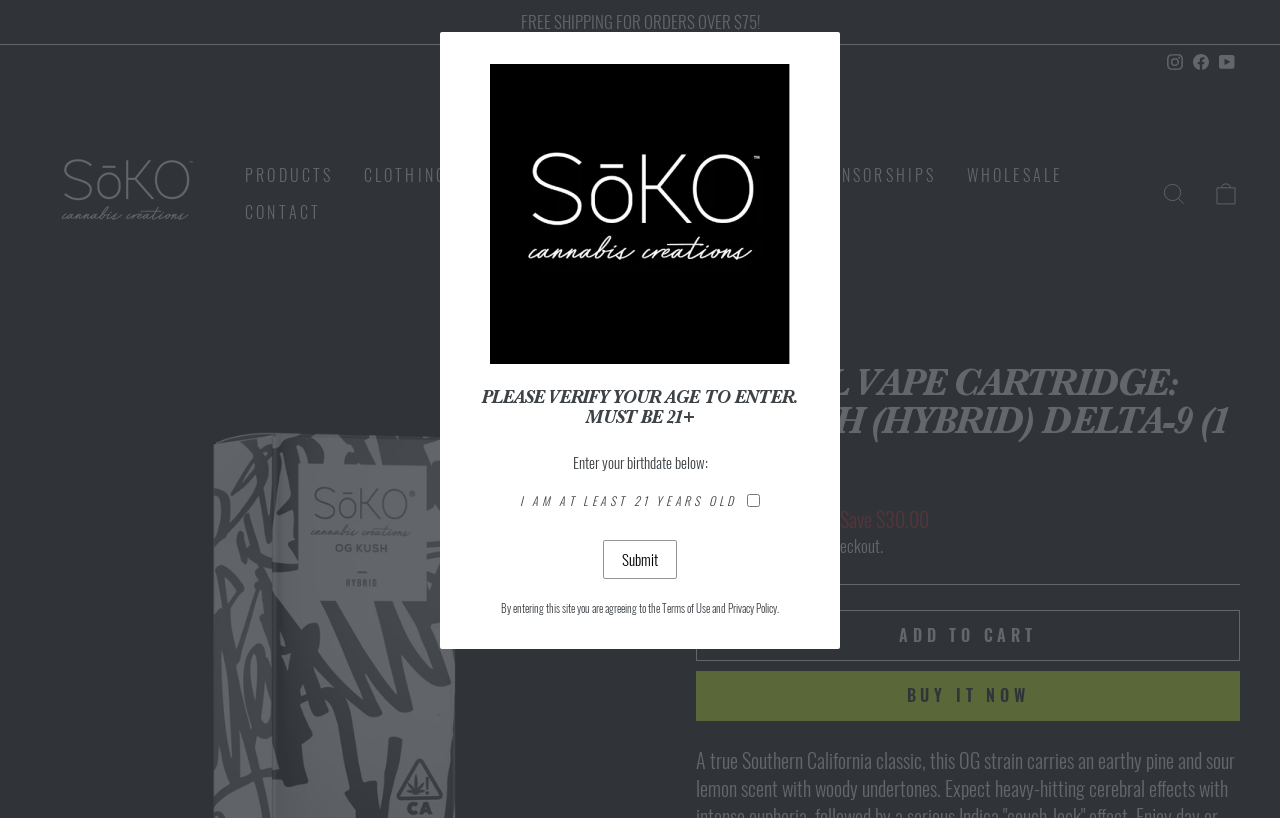Generate the title text from the webpage.

THC OIL VAPE CARTRIDGE: OG KUSH (HYBRID) DELTA-9 (1 GRAM)